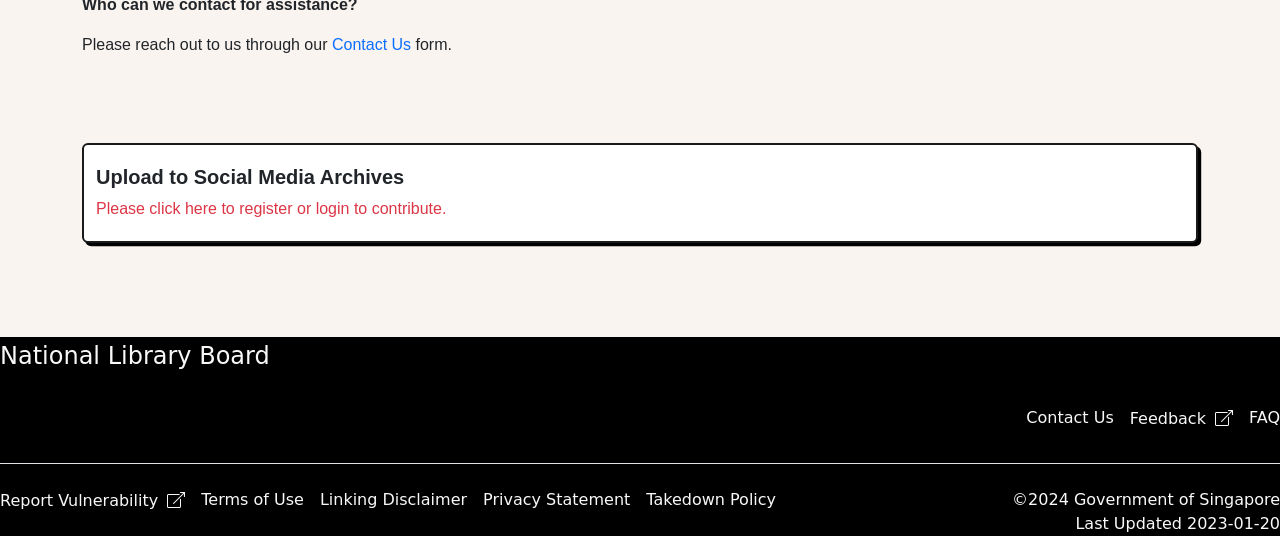Given the element description, predict the bounding box coordinates in the format (top-left x, top-left y, bottom-right x, bottom-right y). Make sure all values are between 0 and 1. Here is the element description: Feedback

[0.876, 0.758, 0.97, 0.805]